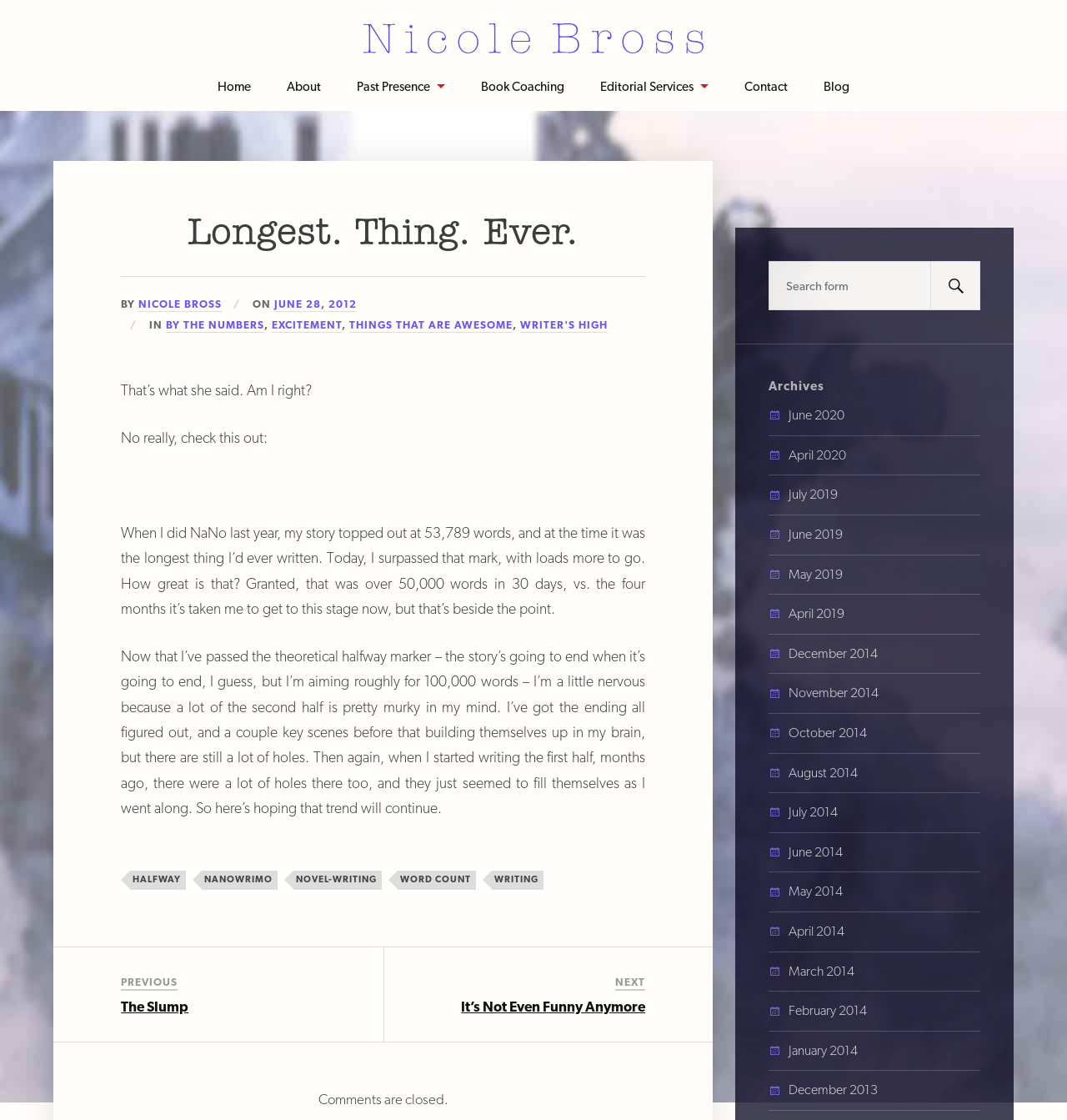Given the description of the UI element: "Longest. Thing. Ever.", predict the bounding box coordinates in the form of [left, top, right, bottom], with each value being a float between 0 and 1.

[0.176, 0.193, 0.542, 0.226]